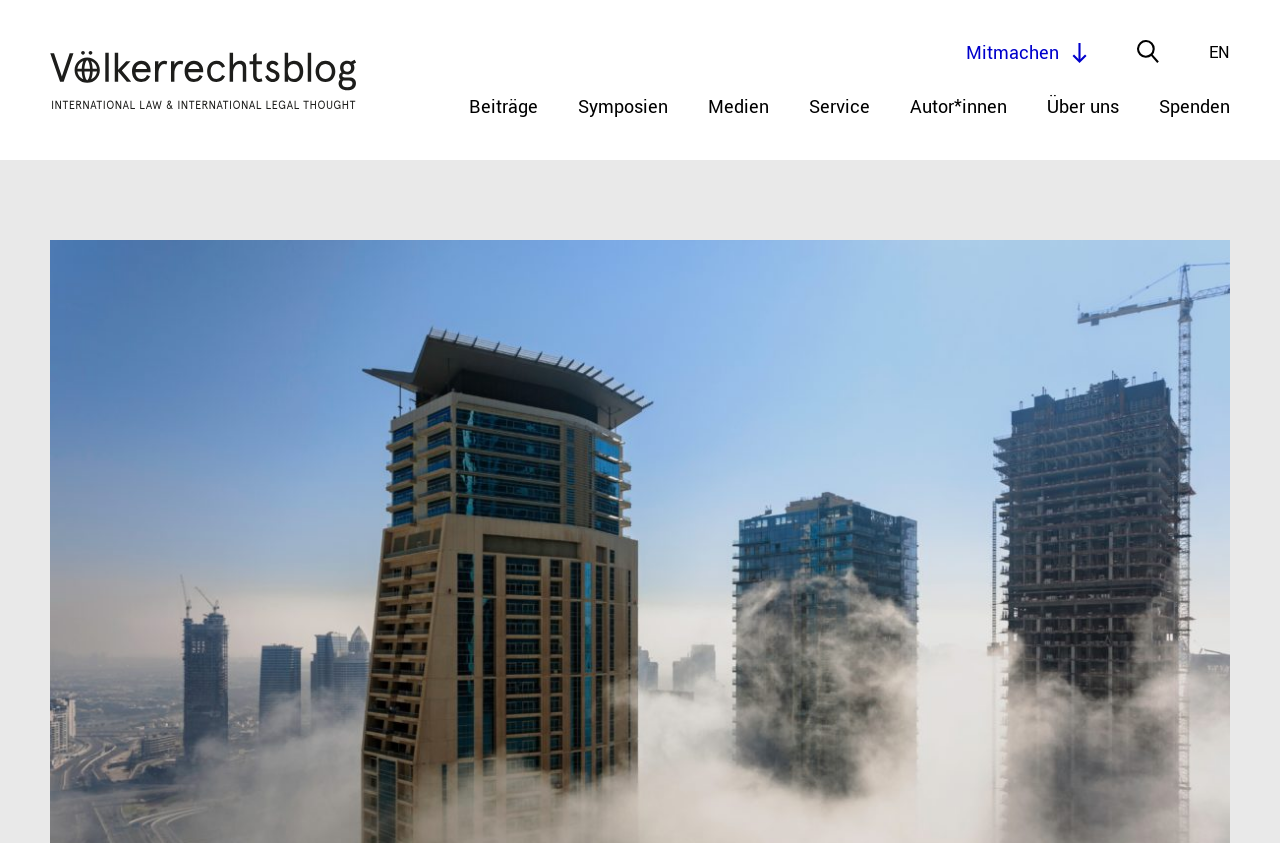Find the bounding box coordinates of the element to click in order to complete the given instruction: "view contributions."

[0.366, 0.112, 0.42, 0.142]